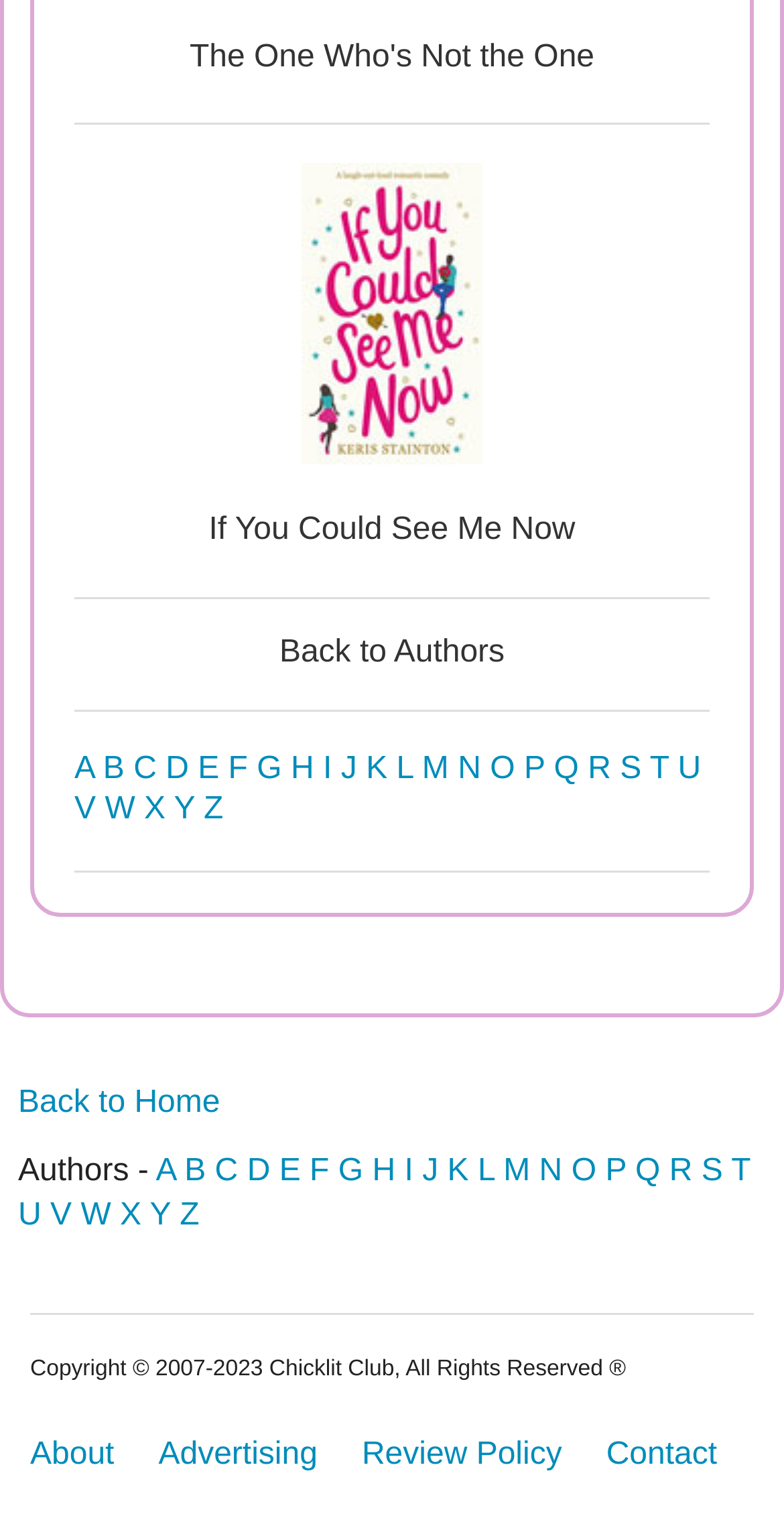Locate the bounding box of the UI element described by: "Review Policy" in the given webpage screenshot.

[0.461, 0.943, 0.717, 0.977]